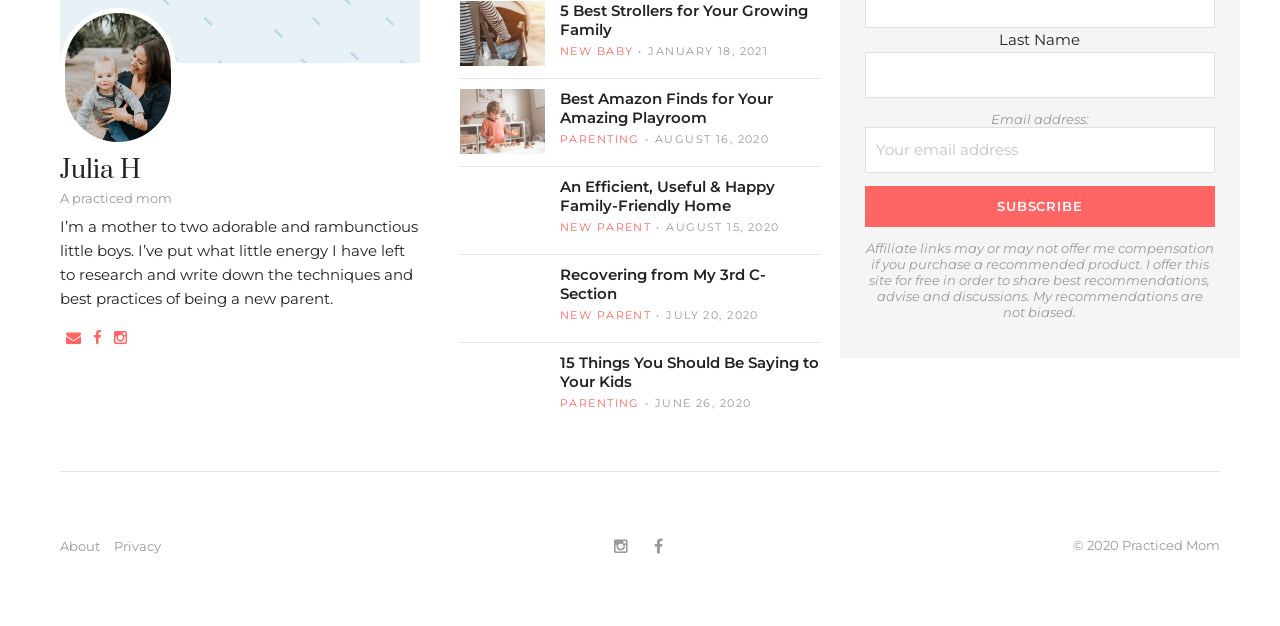What is the author's name?
Based on the visual details in the image, please answer the question thoroughly.

The author's name is mentioned in the heading 'Julia H' and also in the image description 'Julia H' at the top of the webpage.